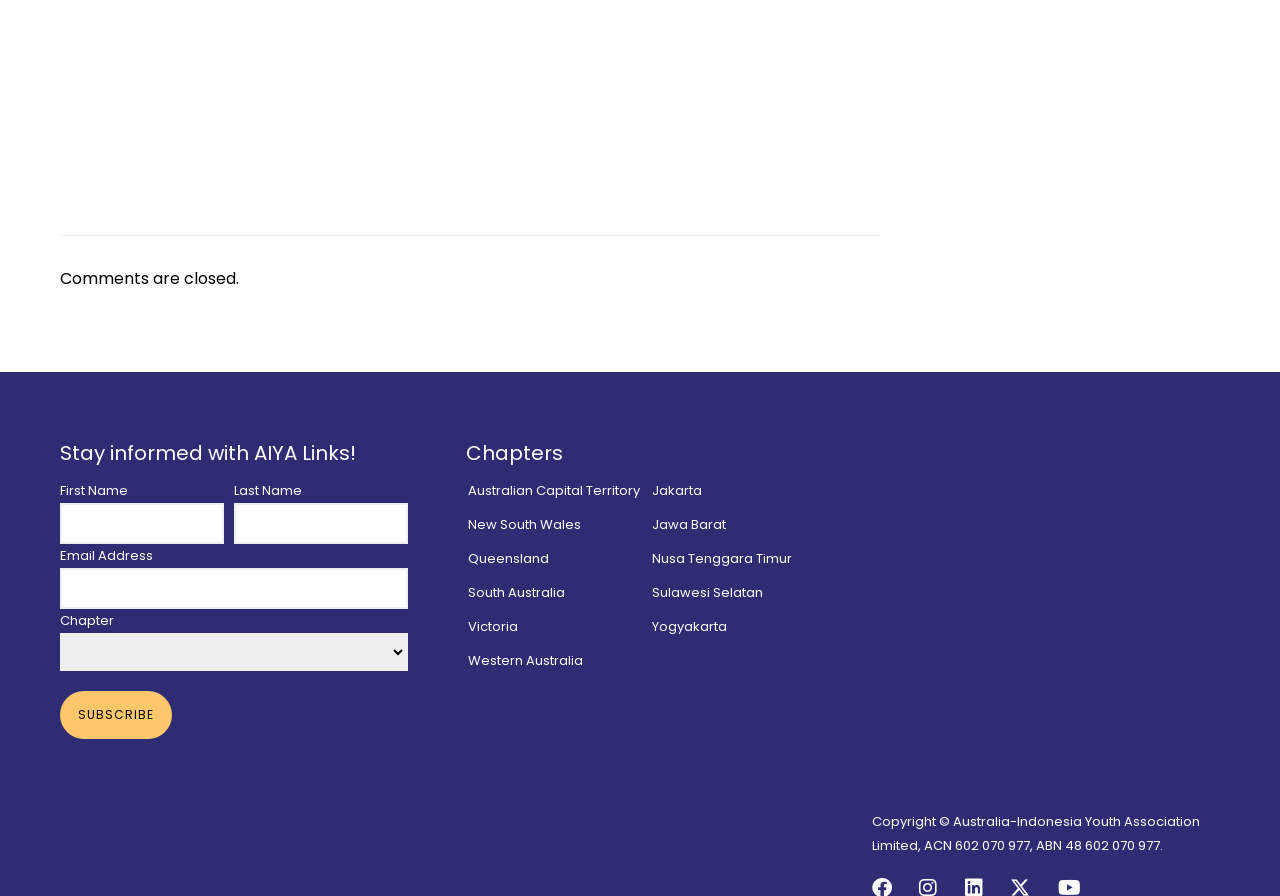Specify the bounding box coordinates of the area to click in order to execute this command: 'View Jakarta chapter'. The coordinates should consist of four float numbers ranging from 0 to 1, and should be formatted as [left, top, right, bottom].

[0.509, 0.537, 0.548, 0.558]